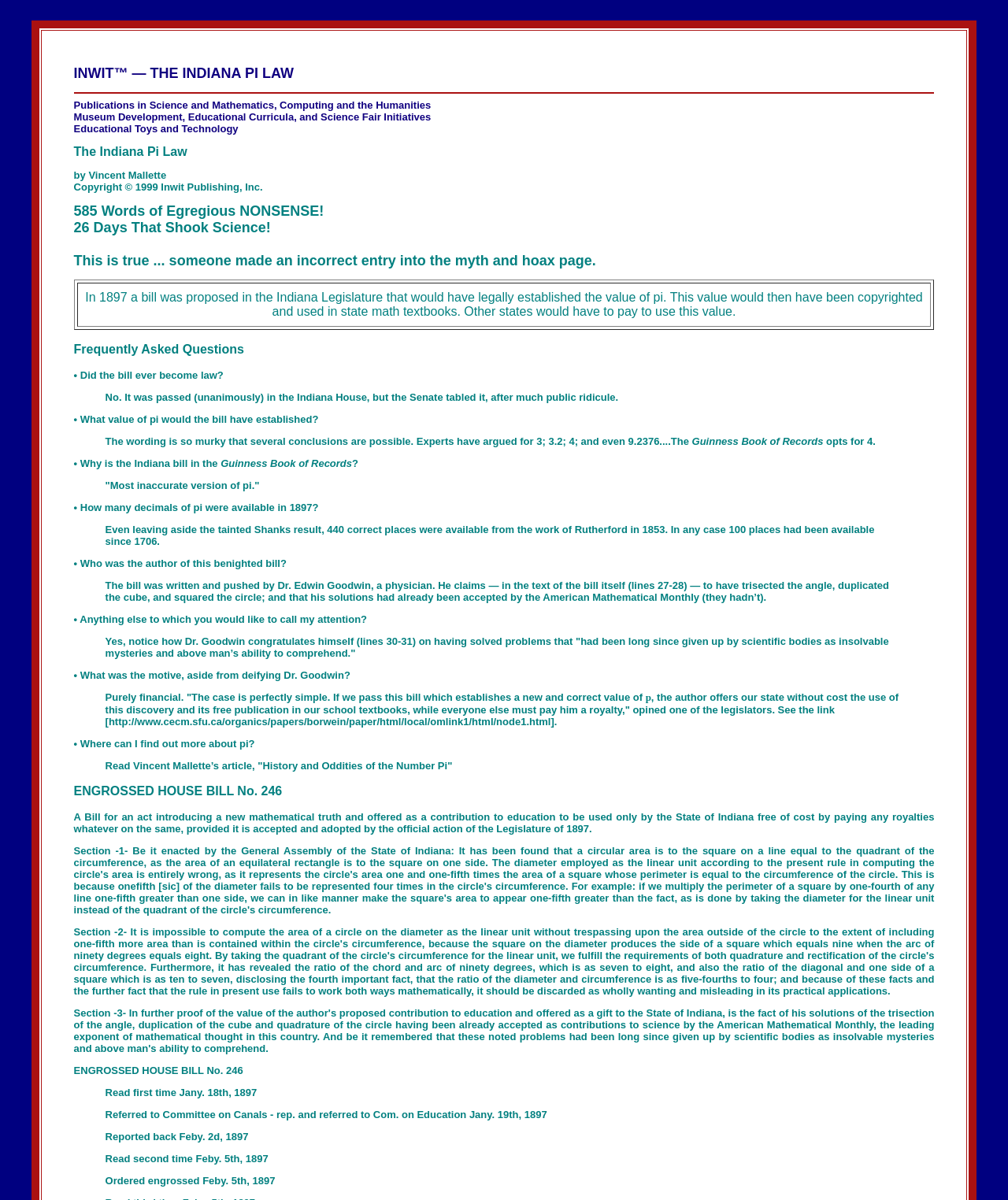Using the information in the image, could you please answer the following question in detail:
How many correct places of pi were available in 1853?

The webpage states that 'Even leaving aside the tainted Shanks result, 440 correct places were available from the work of Rutherford in 1853' in the section '• How many decimals of pi were available in 1897?'.